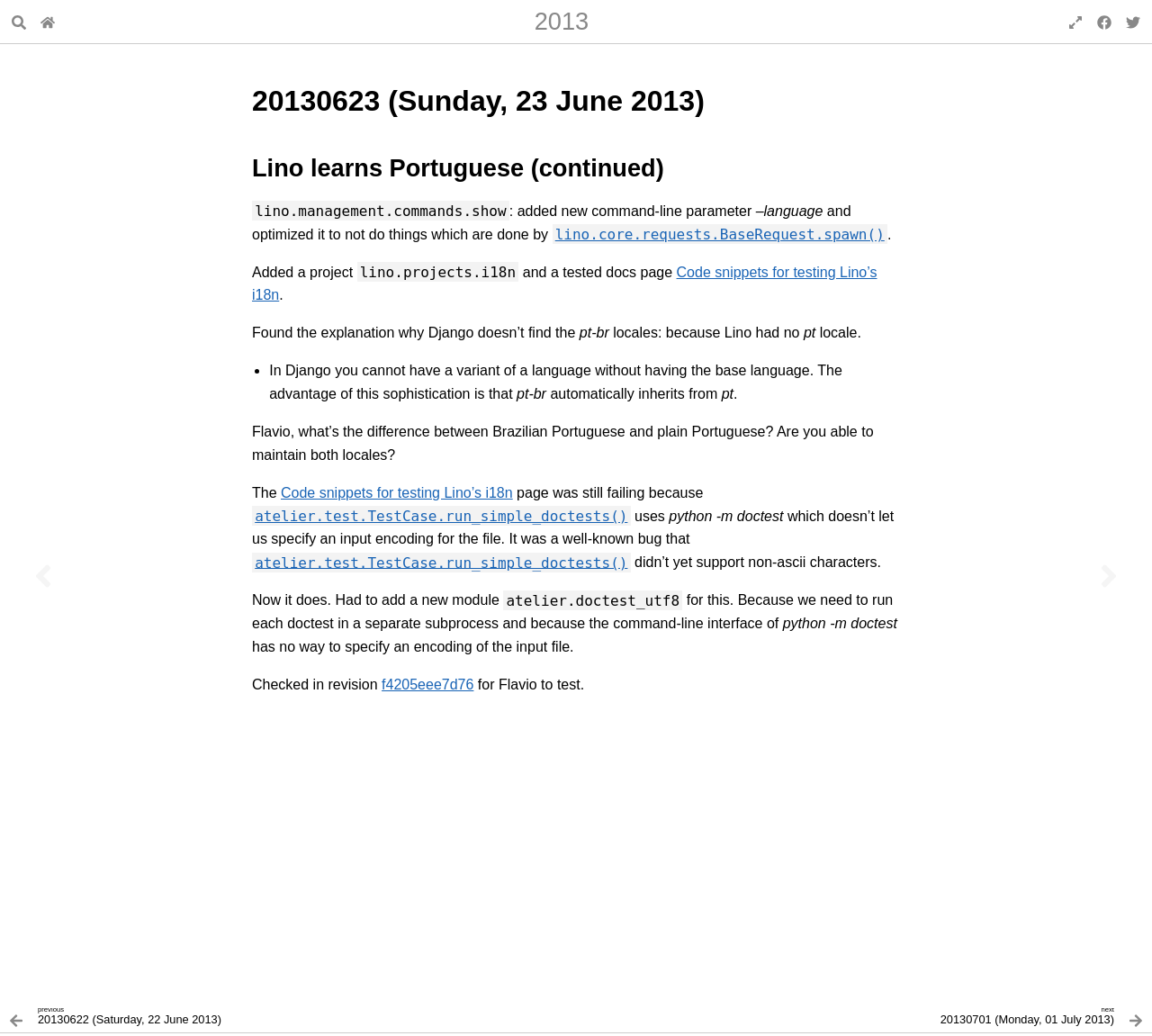Please provide a comprehensive answer to the question below using the information from the image: What is the revision number checked in for Flavio to test?

I found the revision number checked in for Flavio to test by reading the text 'Checked in revision f4205eee7d76 for Flavio to test.' which is a paragraph on the webpage.